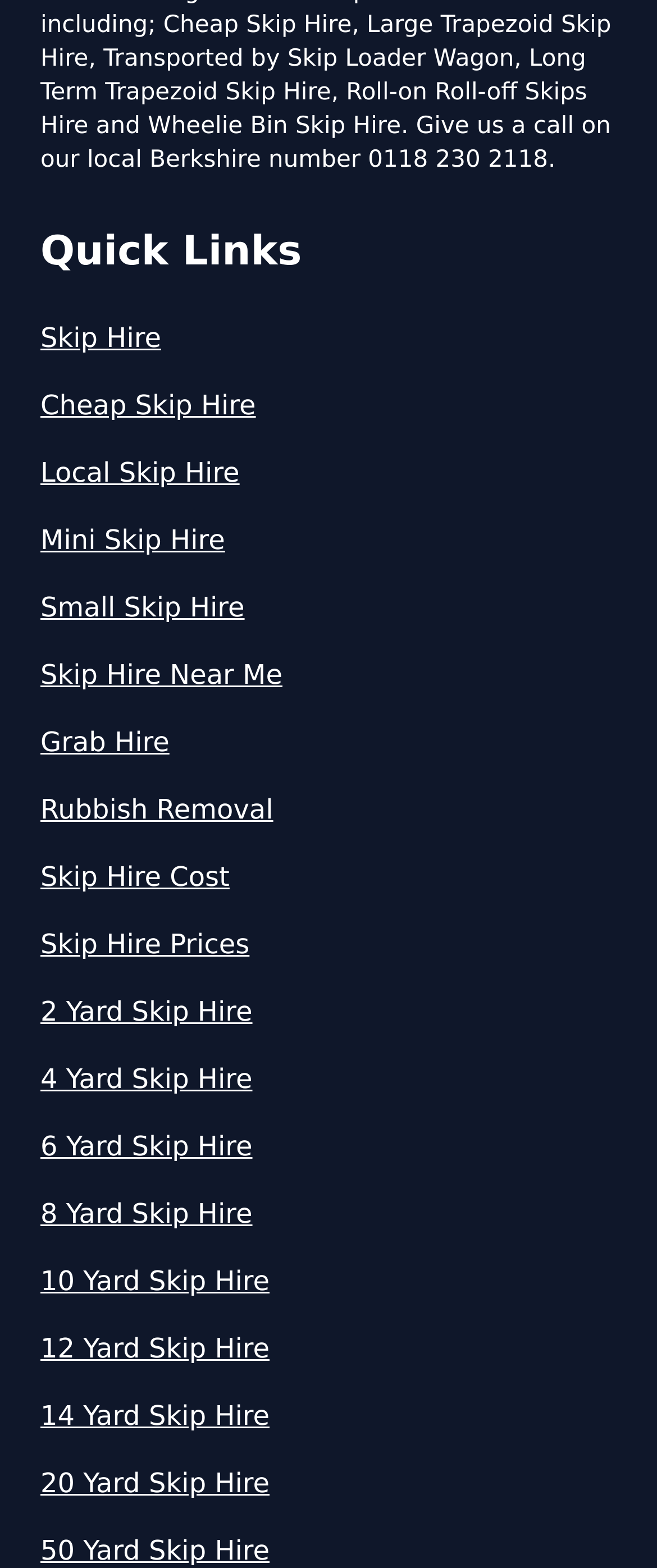What is the first service listed?
Provide a one-word or short-phrase answer based on the image.

Skip Hire